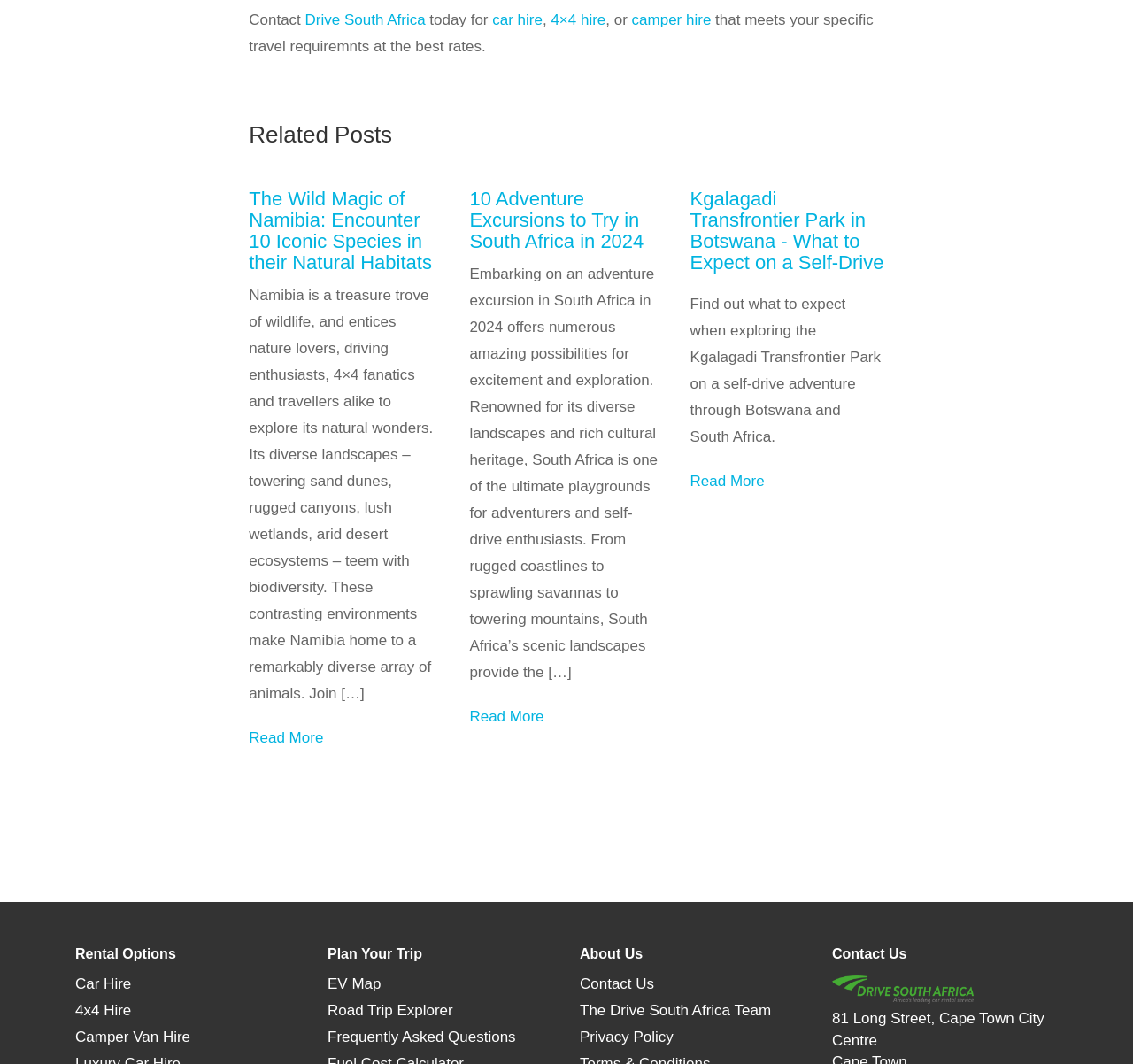Locate the bounding box coordinates of the area where you should click to accomplish the instruction: "Contact 'Drive South Africa'".

[0.512, 0.917, 0.577, 0.933]